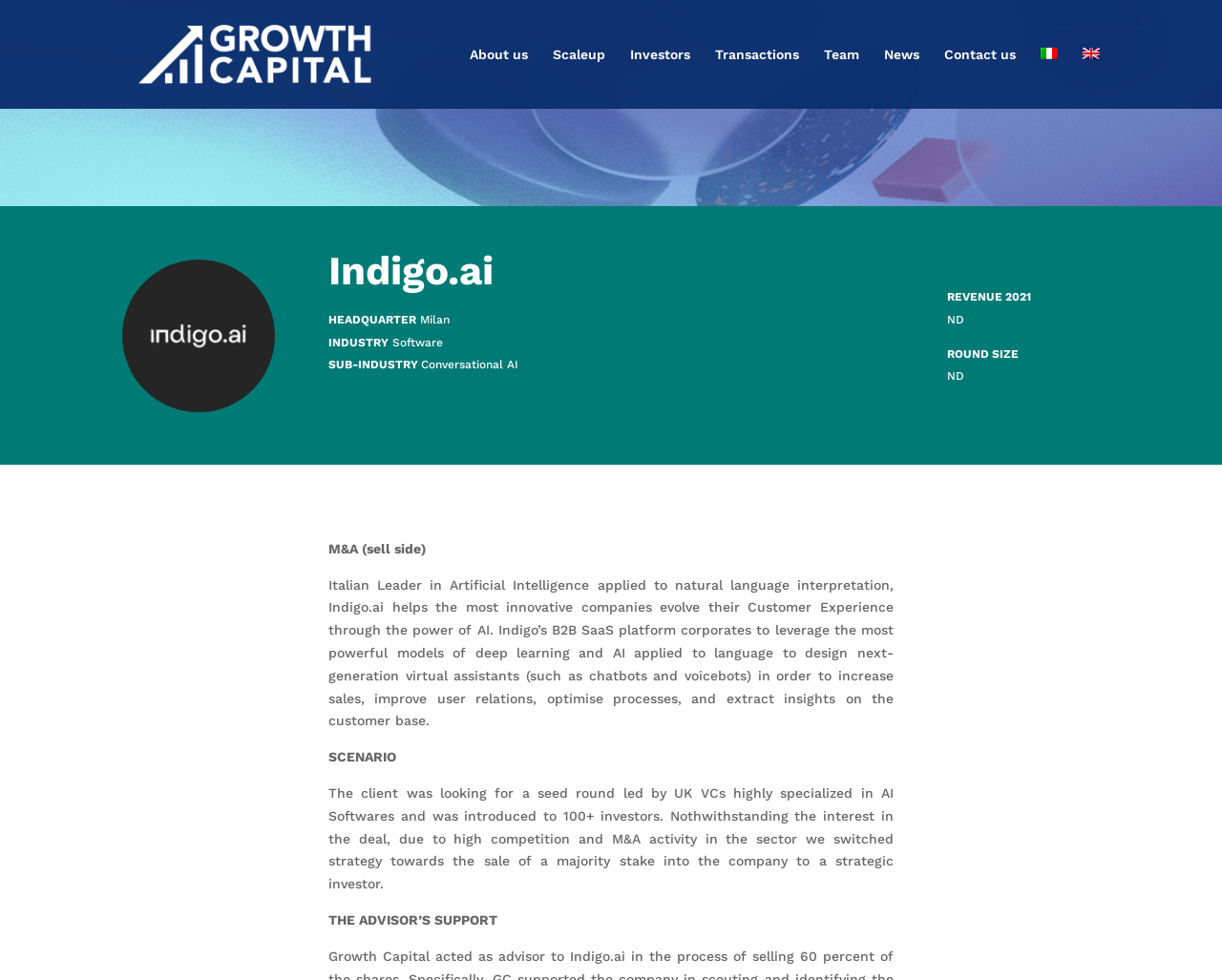What is the company's business model?
Answer with a single word or phrase, using the screenshot for reference.

B2B SaaS